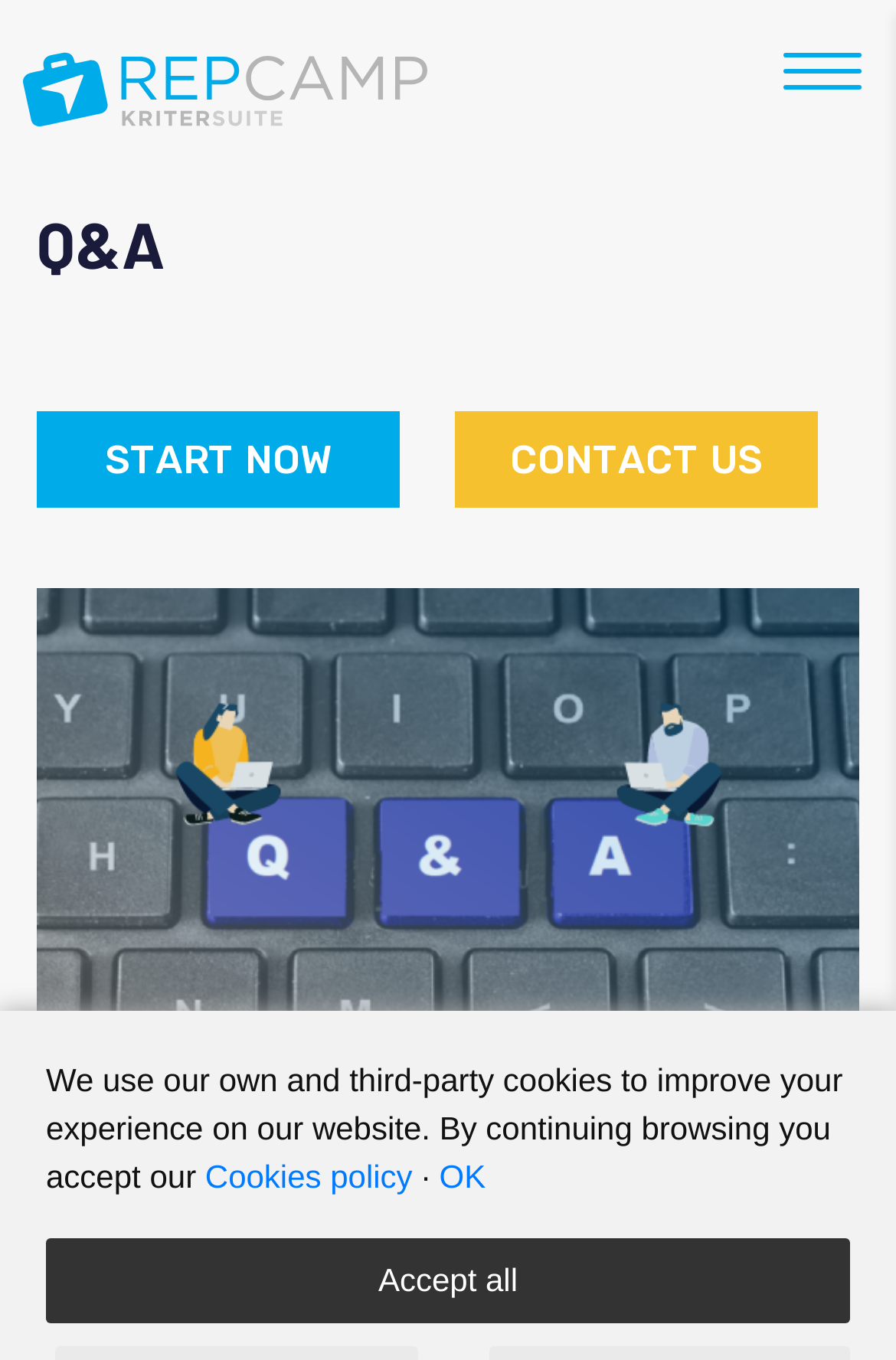What is the function of the 'START NOW' button?
Ensure your answer is thorough and detailed.

The 'START NOW' button is prominently displayed on the webpage, suggesting that it is a call-to-action button that initiates a process or takes the user to a new section of the website.